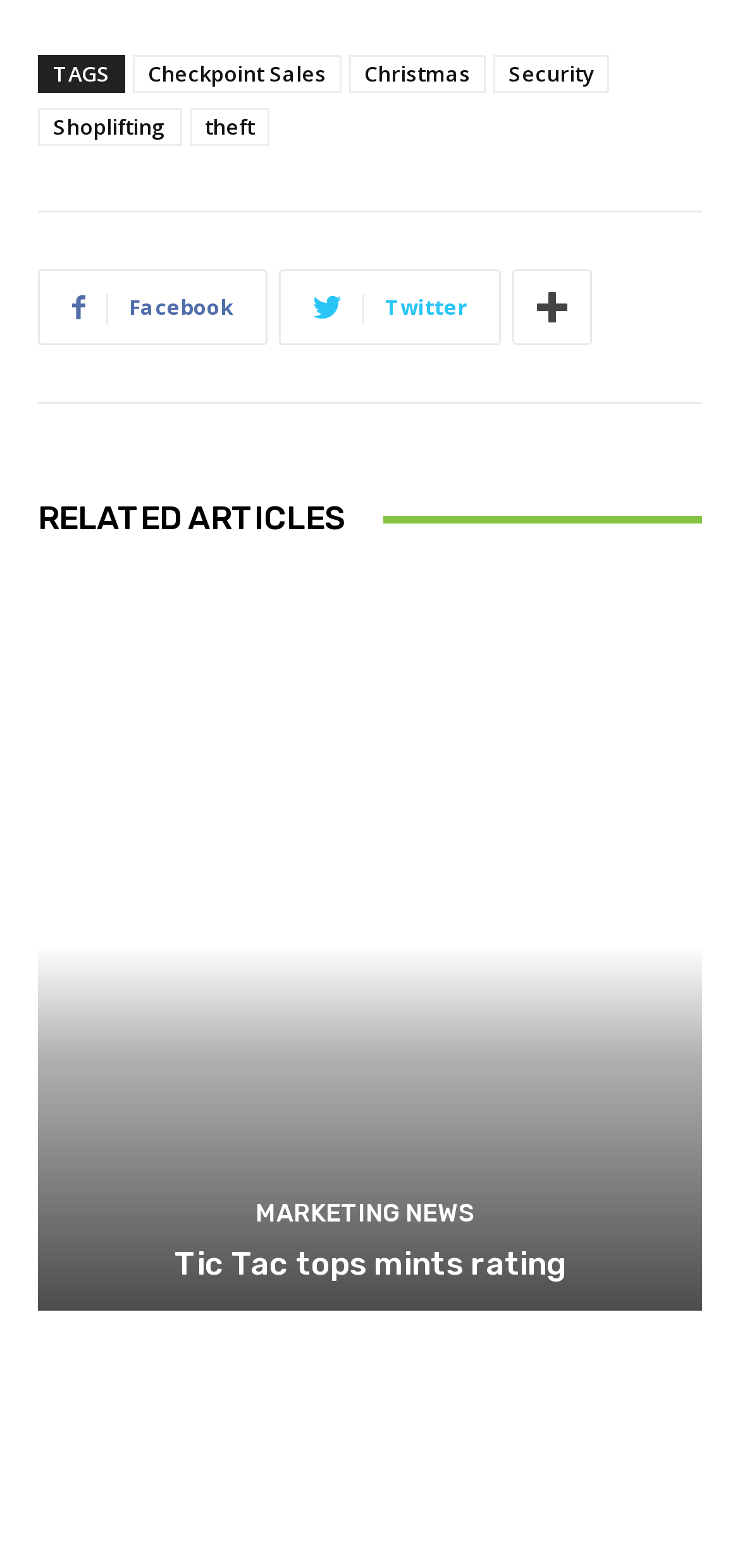What is the category of the article 'Tic Tac tops mints rating'?
Please answer the question with a single word or phrase, referencing the image.

MARKETING NEWS